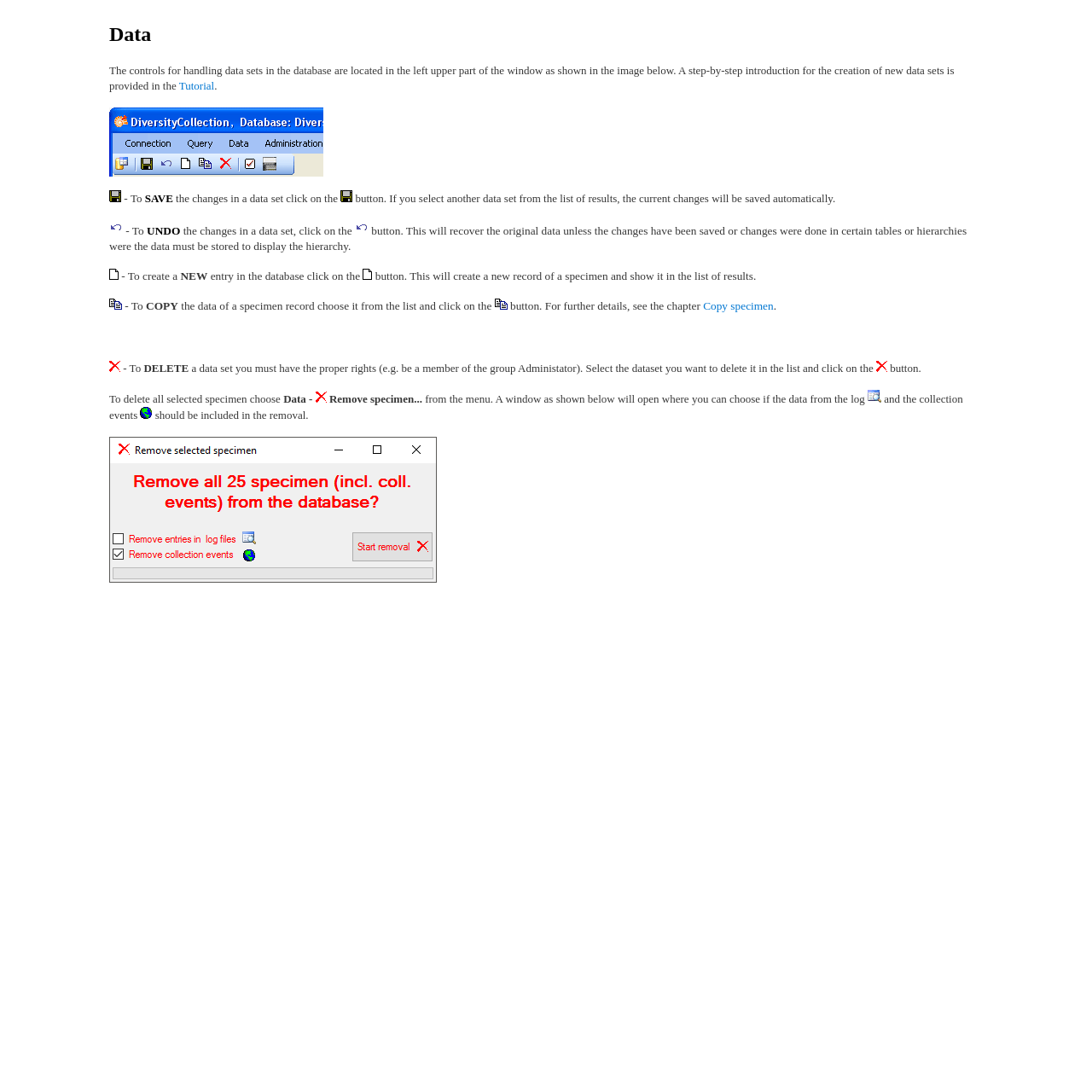Based on the element description, predict the bounding box coordinates (top-left x, top-left y, bottom-right x, bottom-right y) for the UI element in the screenshot: Copy specimen

[0.644, 0.274, 0.708, 0.286]